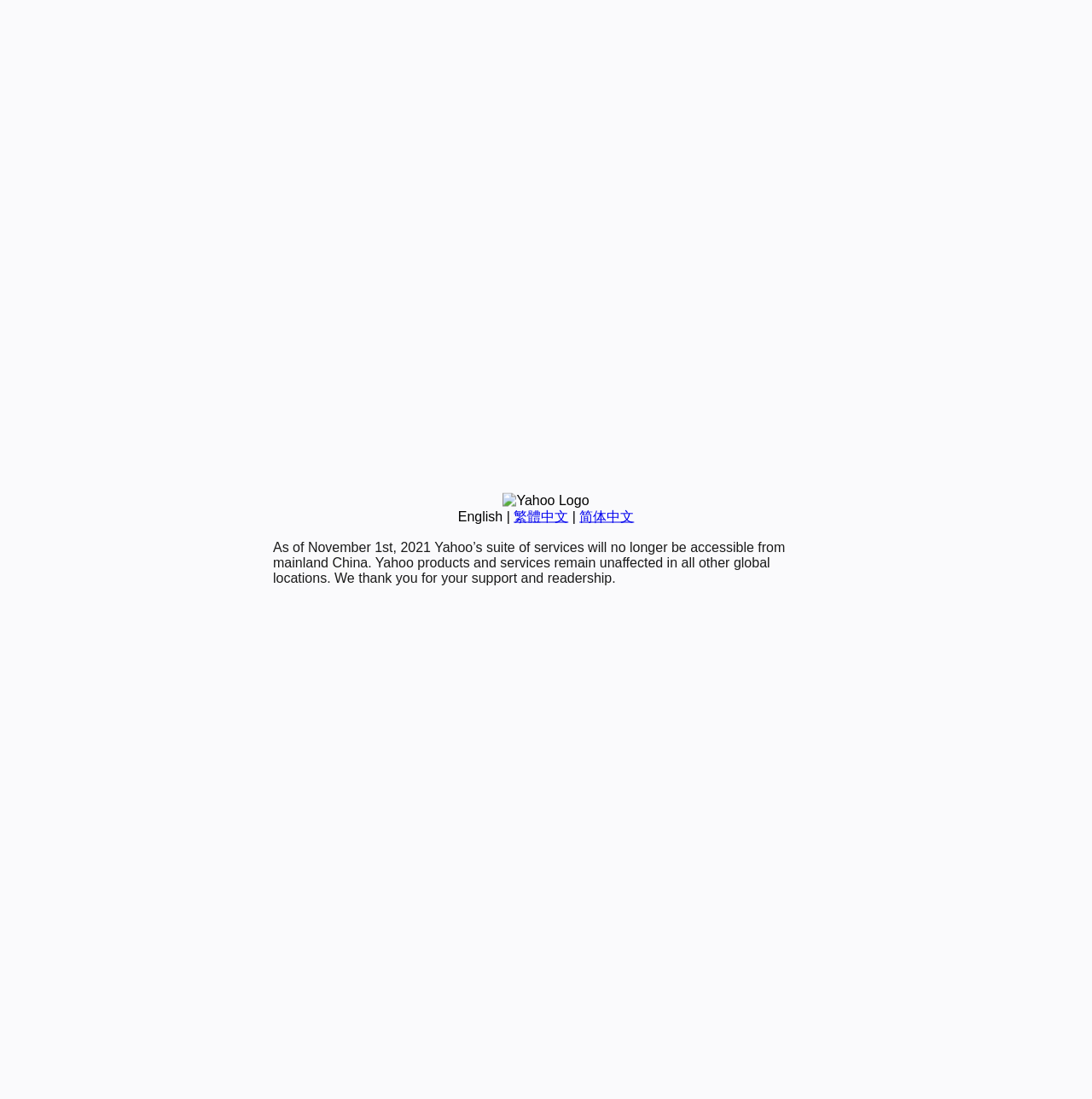Based on the element description: "简体中文", identify the bounding box coordinates for this UI element. The coordinates must be four float numbers between 0 and 1, listed as [left, top, right, bottom].

[0.531, 0.463, 0.581, 0.476]